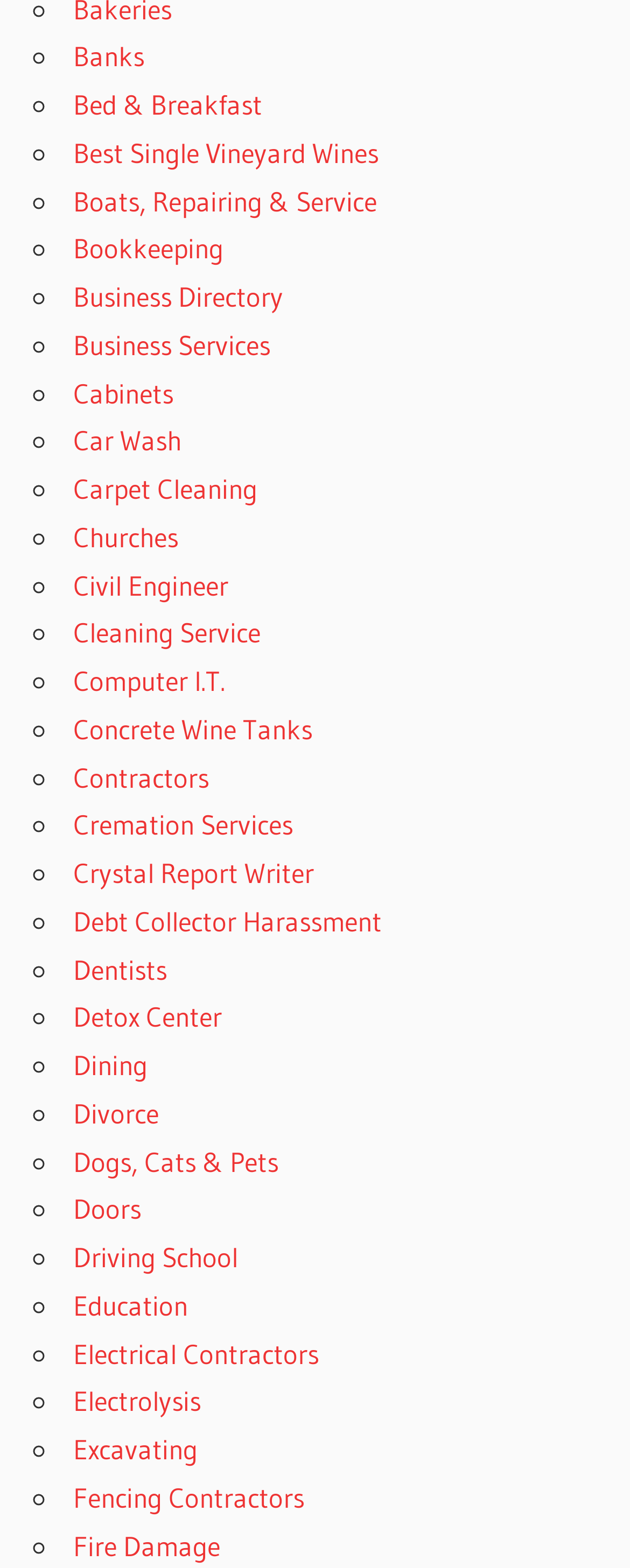Please identify the bounding box coordinates of the region to click in order to complete the task: "Learn about Concrete Wine Tanks". The coordinates must be four float numbers between 0 and 1, specified as [left, top, right, bottom].

[0.116, 0.454, 0.496, 0.476]